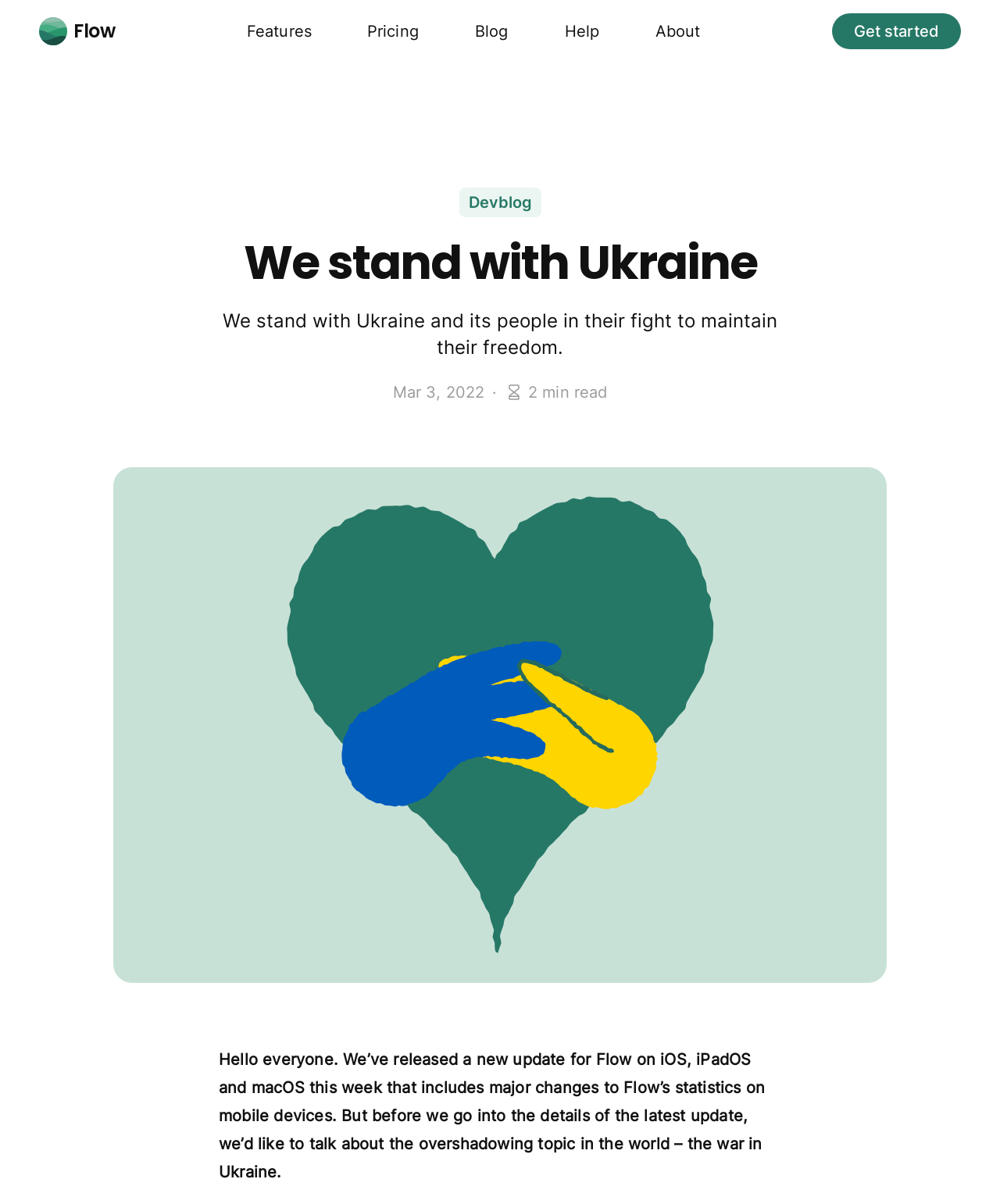Determine the bounding box for the UI element as described: "About". The coordinates should be represented as four float numbers between 0 and 1, formatted as [left, top, right, bottom].

[0.643, 0.01, 0.713, 0.042]